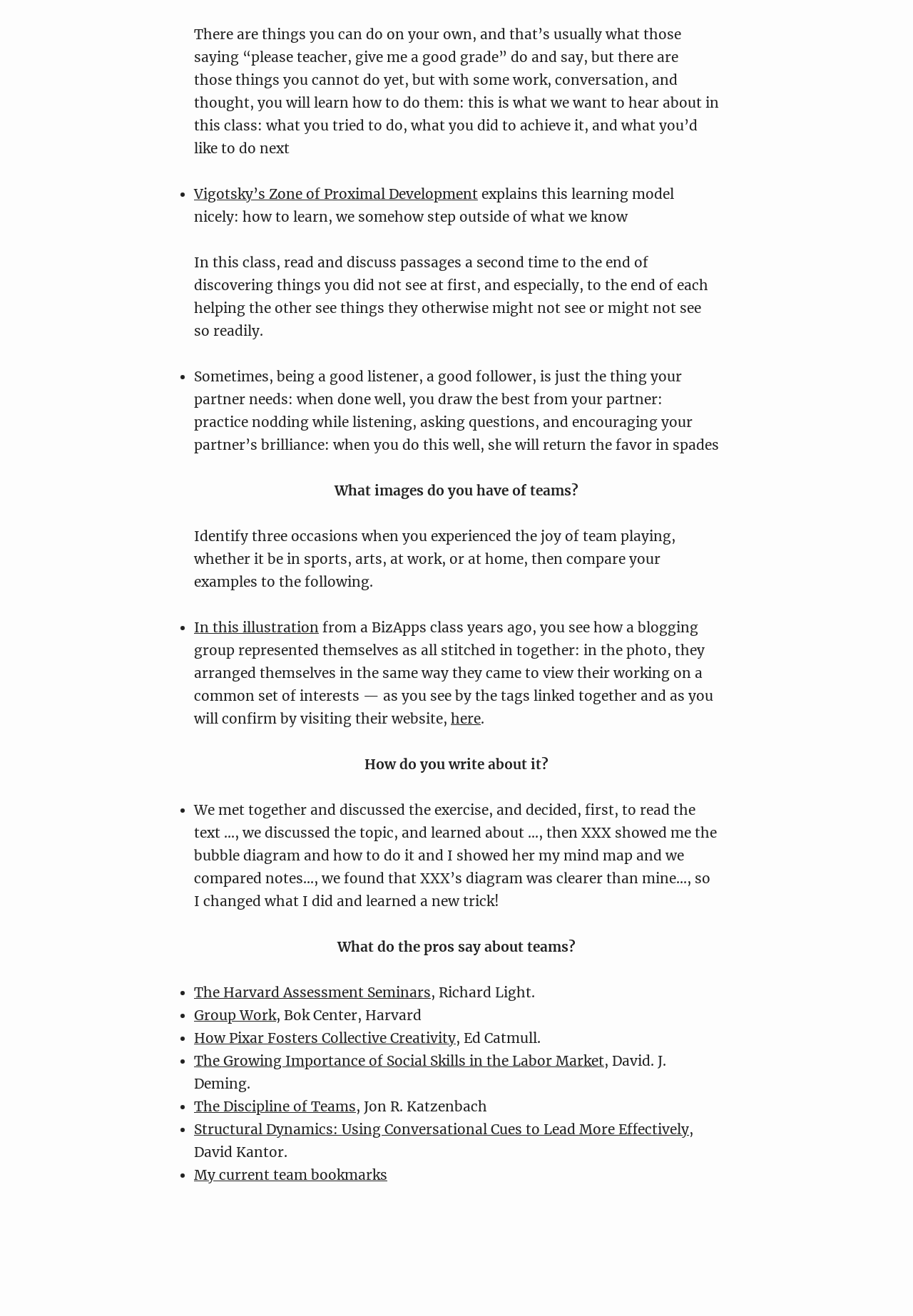Locate the UI element described by here and provide its bounding box coordinates. Use the format (top-left x, top-left y, bottom-right x, bottom-right y) with all values as floating point numbers between 0 and 1.

[0.494, 0.54, 0.527, 0.553]